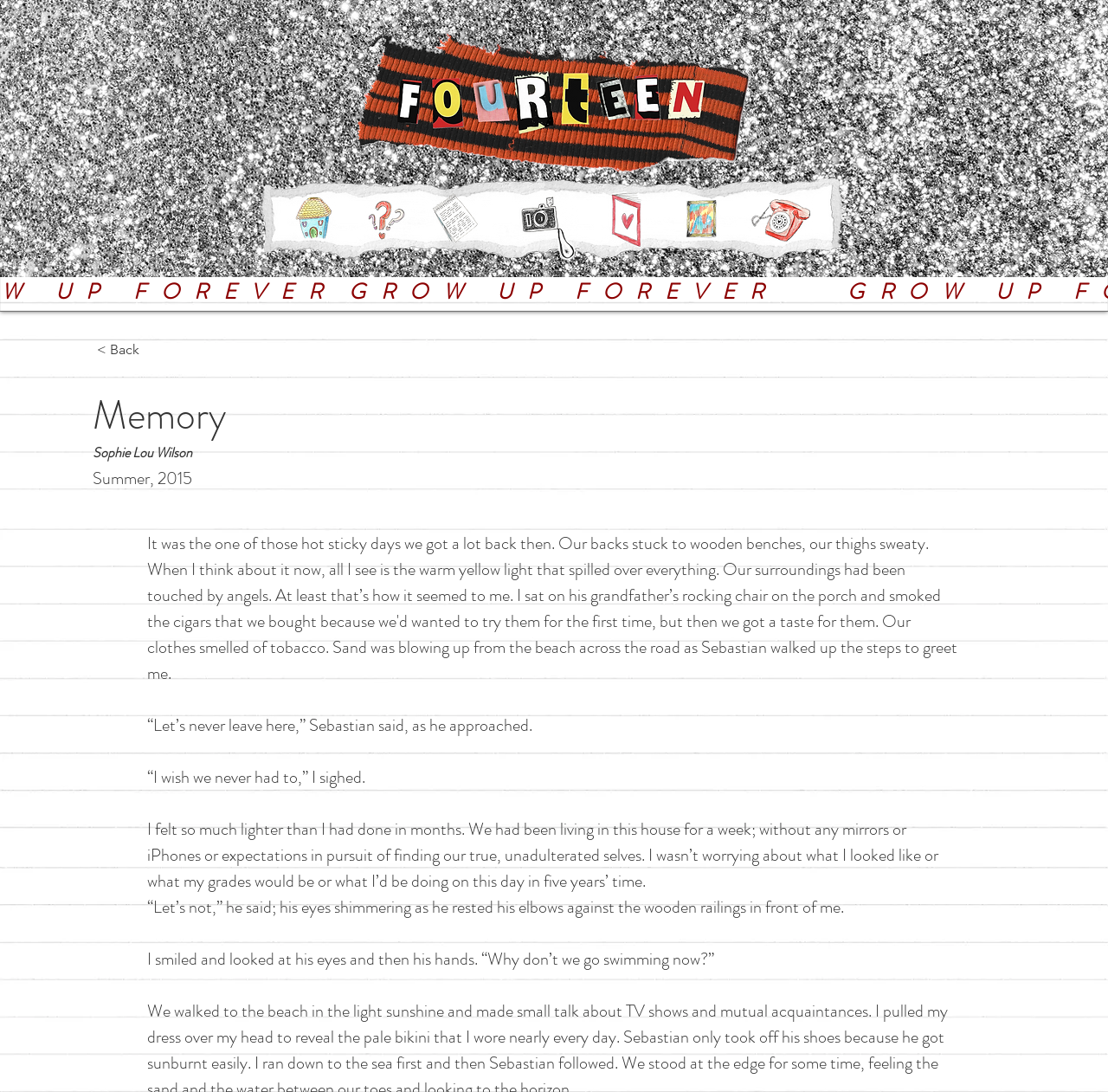How many images are there on the webpage?
Answer the question with a detailed explanation, including all necessary information.

I counted the number of image elements on the webpage, which are 'Silver Glitter', 'Website Header_edited.png', 'Scan 3_edited.png', and the images associated with the navigation links. There are 6 images in total.